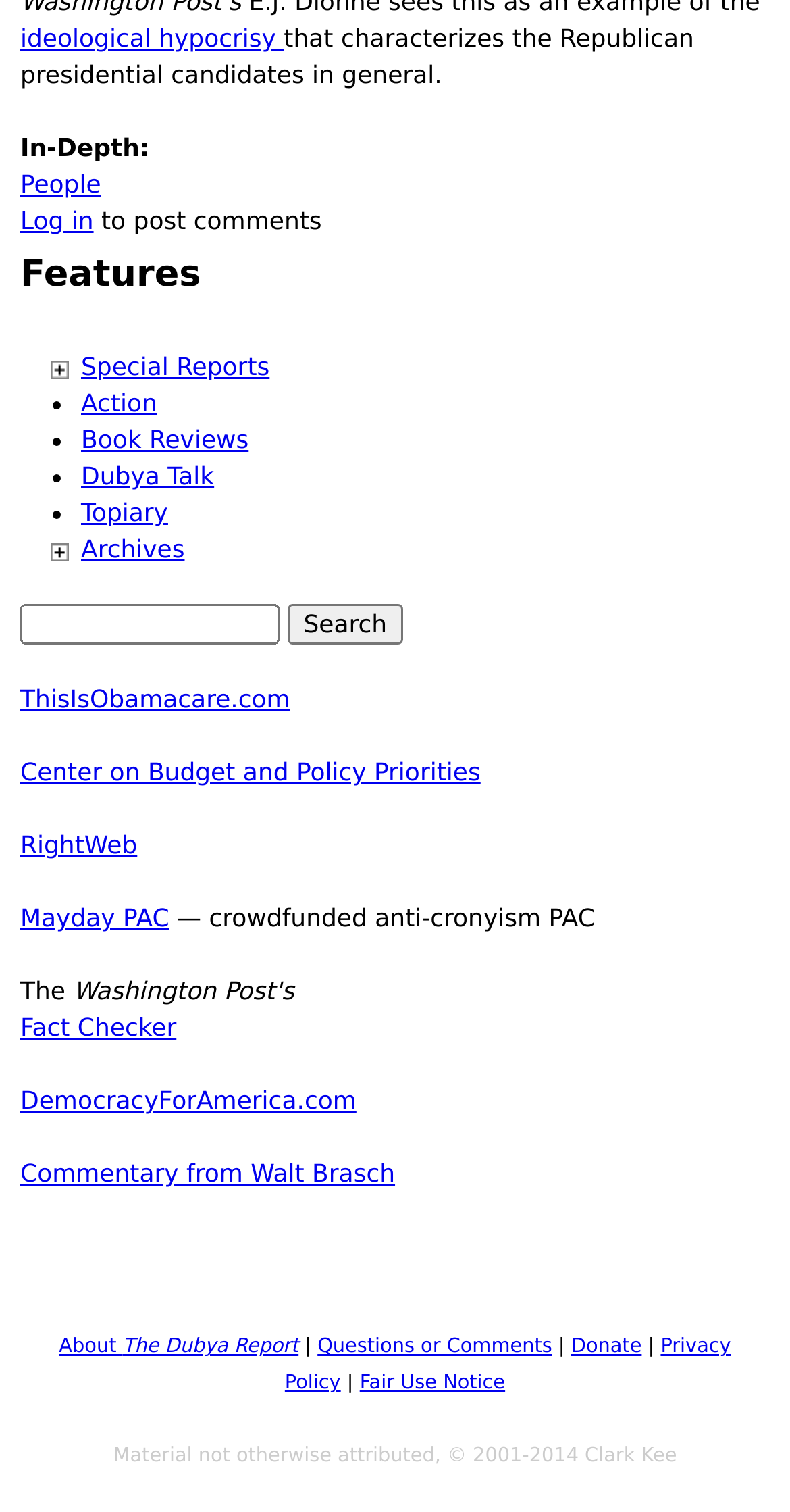Please reply to the following question using a single word or phrase: 
What is the name of the crowdfunded anti-cronyism PAC?

Mayday PAC